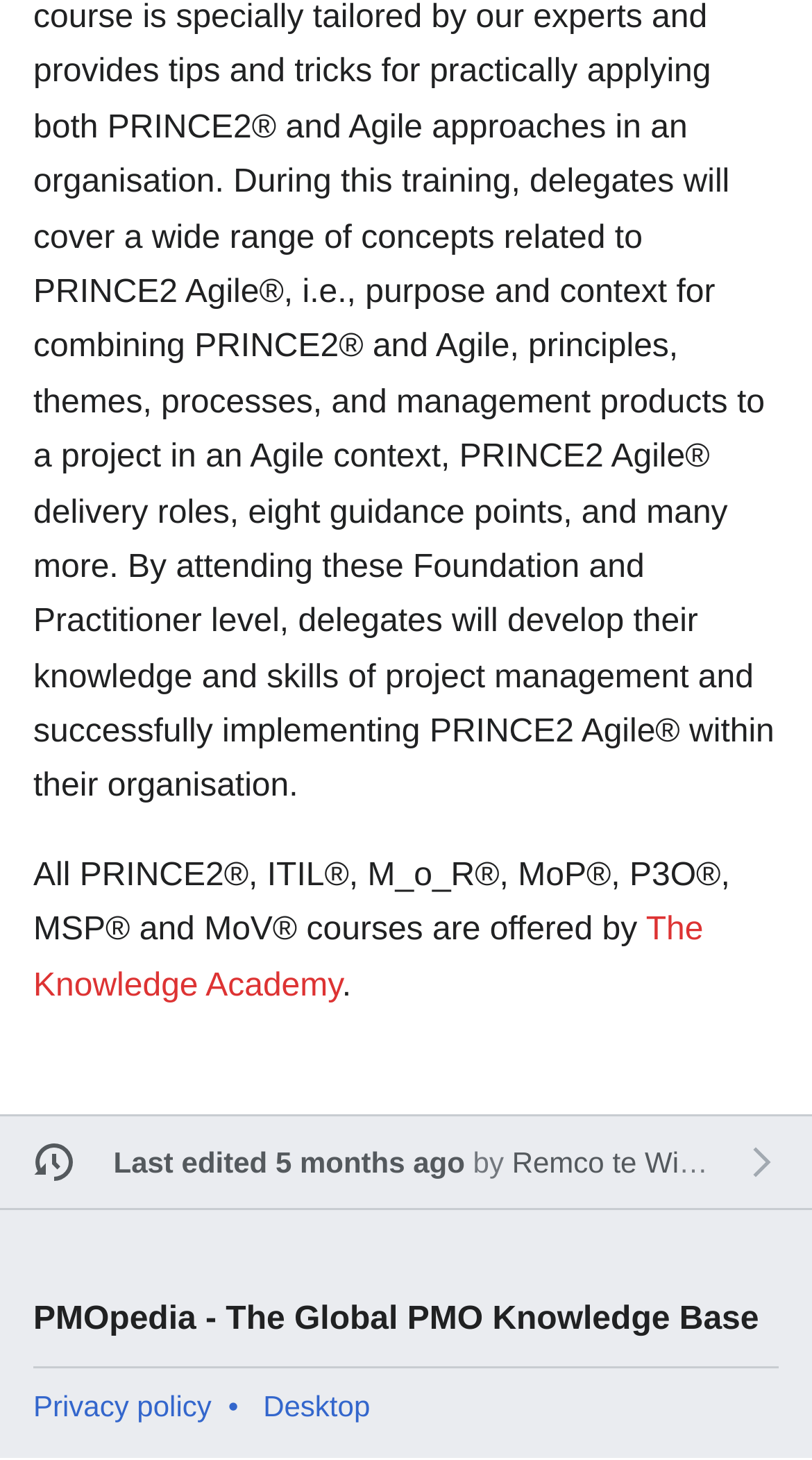Using the information in the image, could you please answer the following question in detail:
How many links are there in the contentinfo section?

The answer can be found by counting the number of link elements in the contentinfo section, which are 'Last edited 5 months ago by Remco te Winkel', 'Privacy policy', and 'Desktop'.